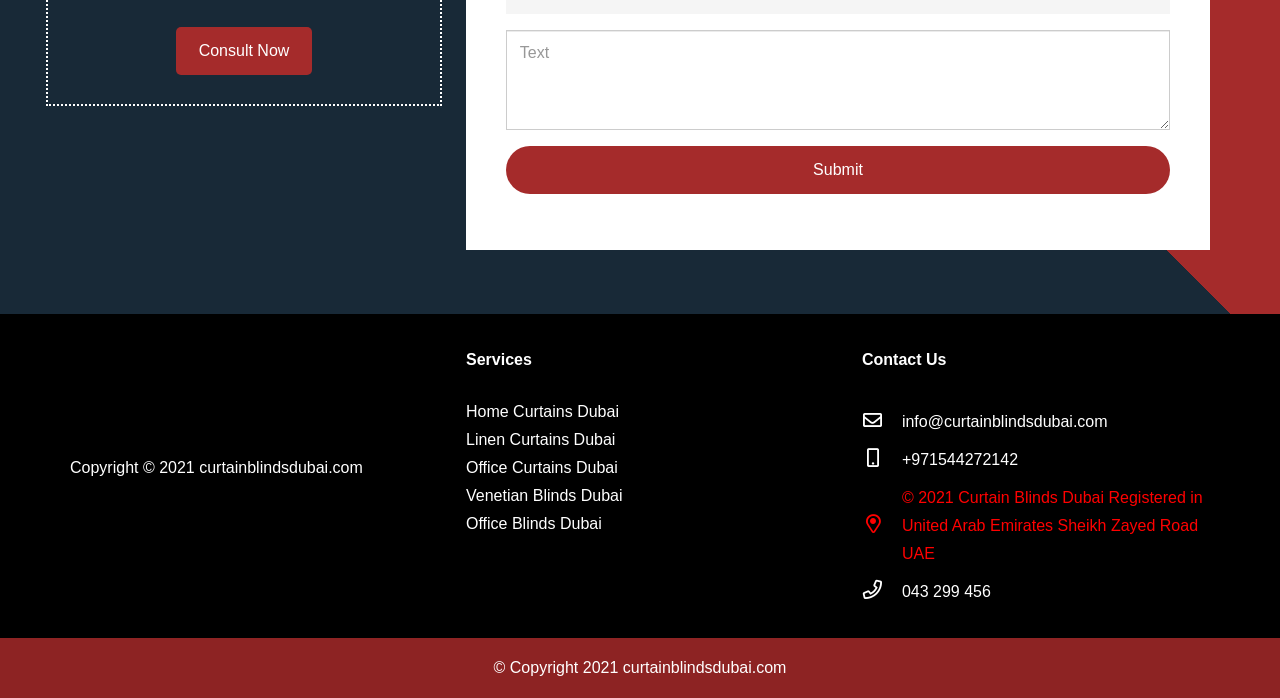Identify the bounding box coordinates of the clickable region required to complete the instruction: "Click the 'Contact Us' link". The coordinates should be given as four float numbers within the range of 0 and 1, i.e., [left, top, right, bottom].

[0.673, 0.503, 0.739, 0.527]